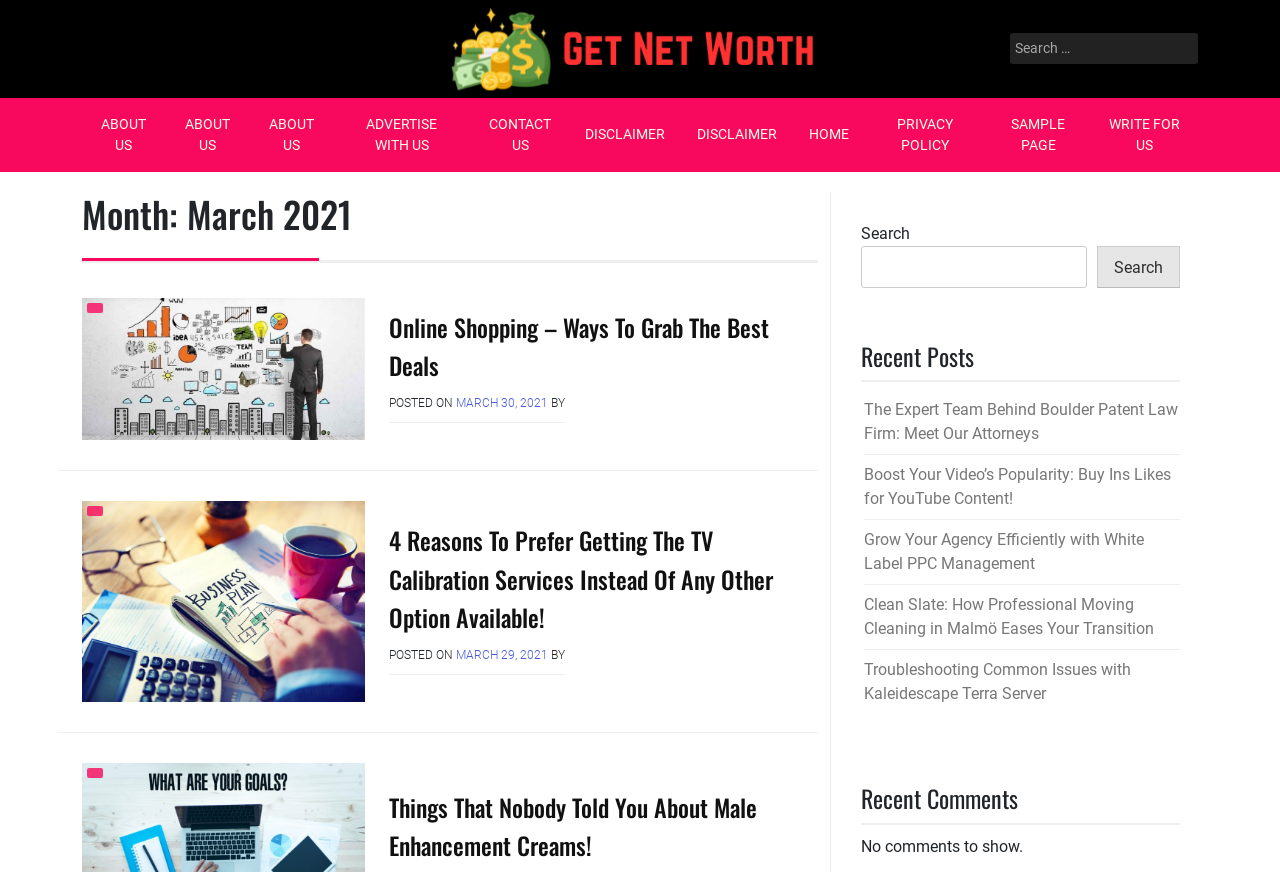Determine the bounding box coordinates of the UI element described below. Use the format (top-left x, top-left y, bottom-right x, bottom-right y) with floating point numbers between 0 and 1: parent_node: Get Net Worth

[0.351, 0.006, 0.639, 0.106]